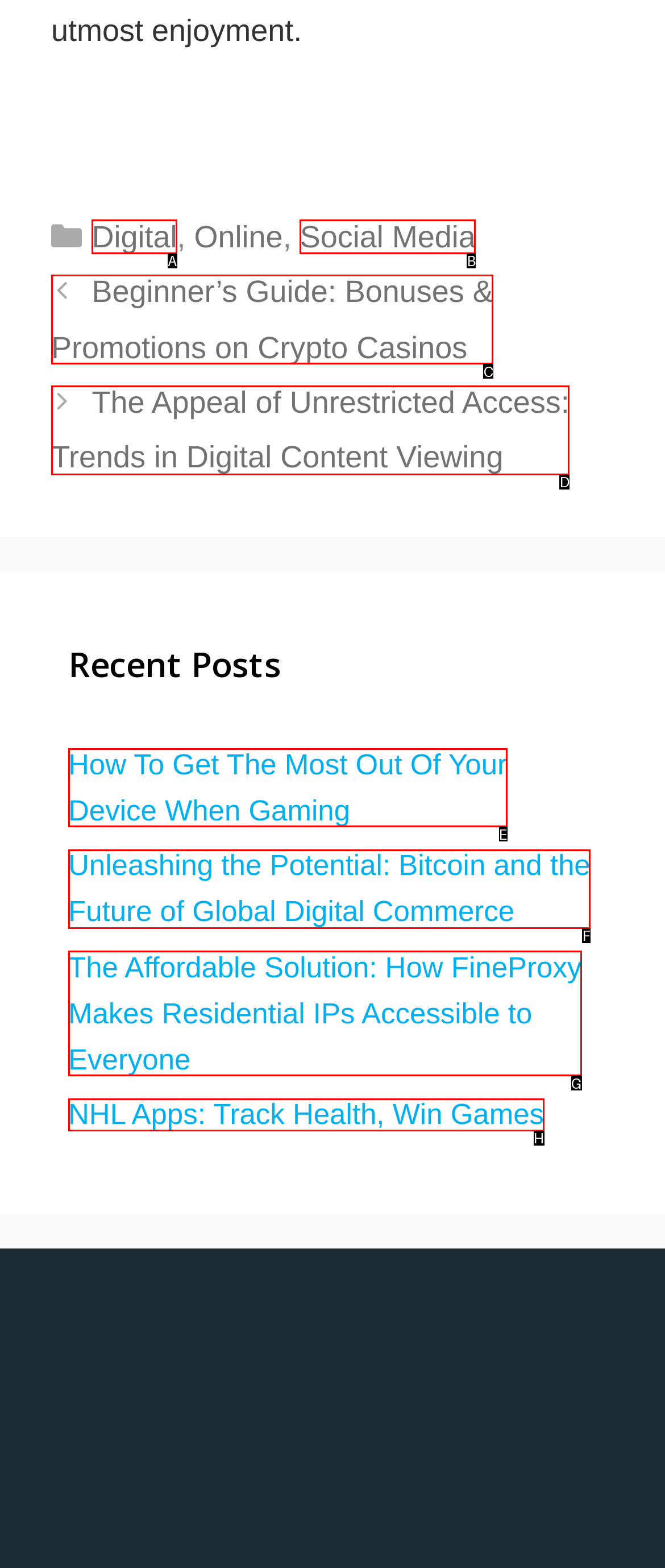Find the option that aligns with: Social Media
Provide the letter of the corresponding option.

B